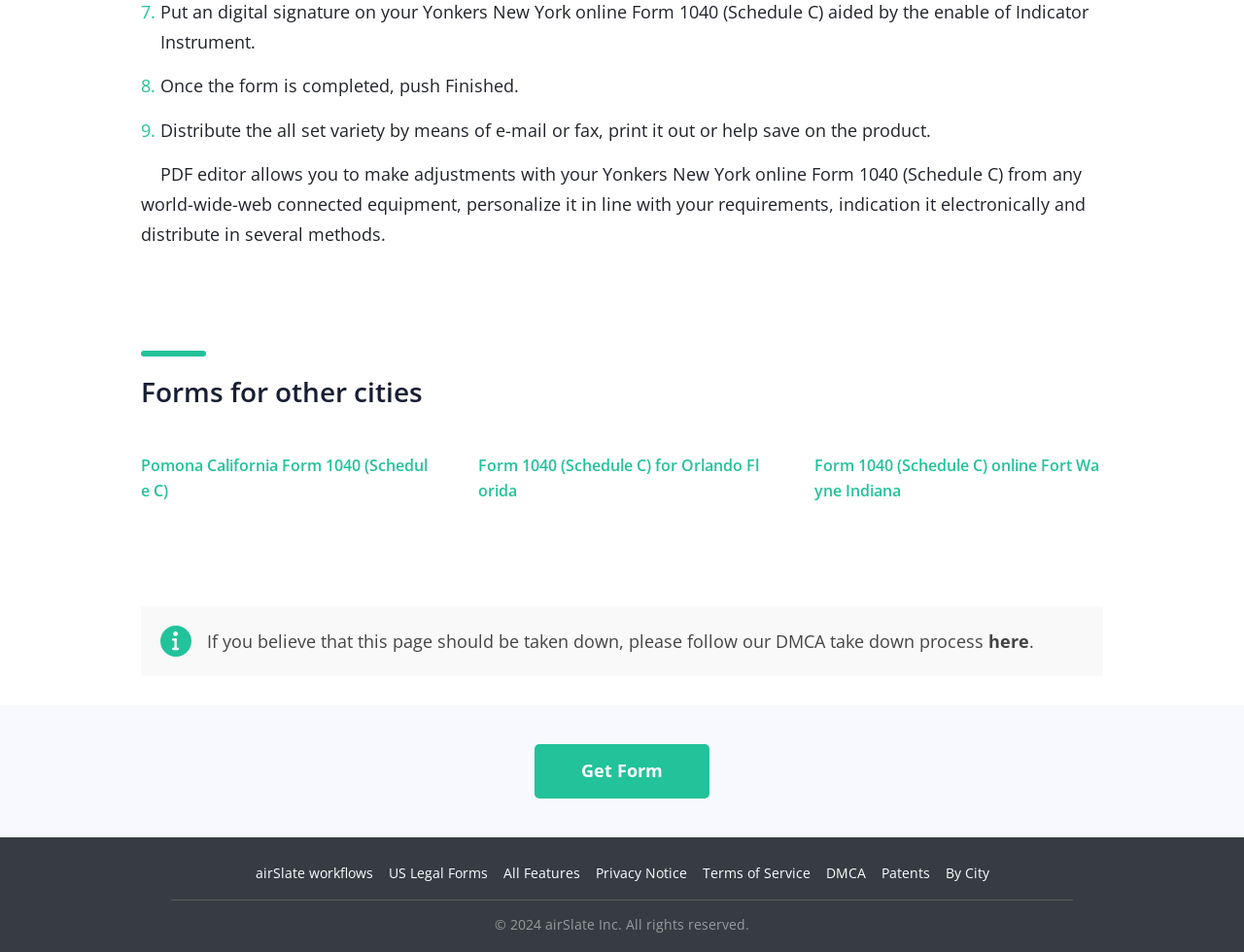Look at the image and answer the question in detail:
What is the purpose of the Indicator Instrument?

Based on the StaticText element with the text 'Put an digital signature on your Yonkers New York online Form 1040 (Schedule C) aided by the enable of Indicator Instrument.', it can be inferred that the Indicator Instrument is used to put a digital signature on the form.